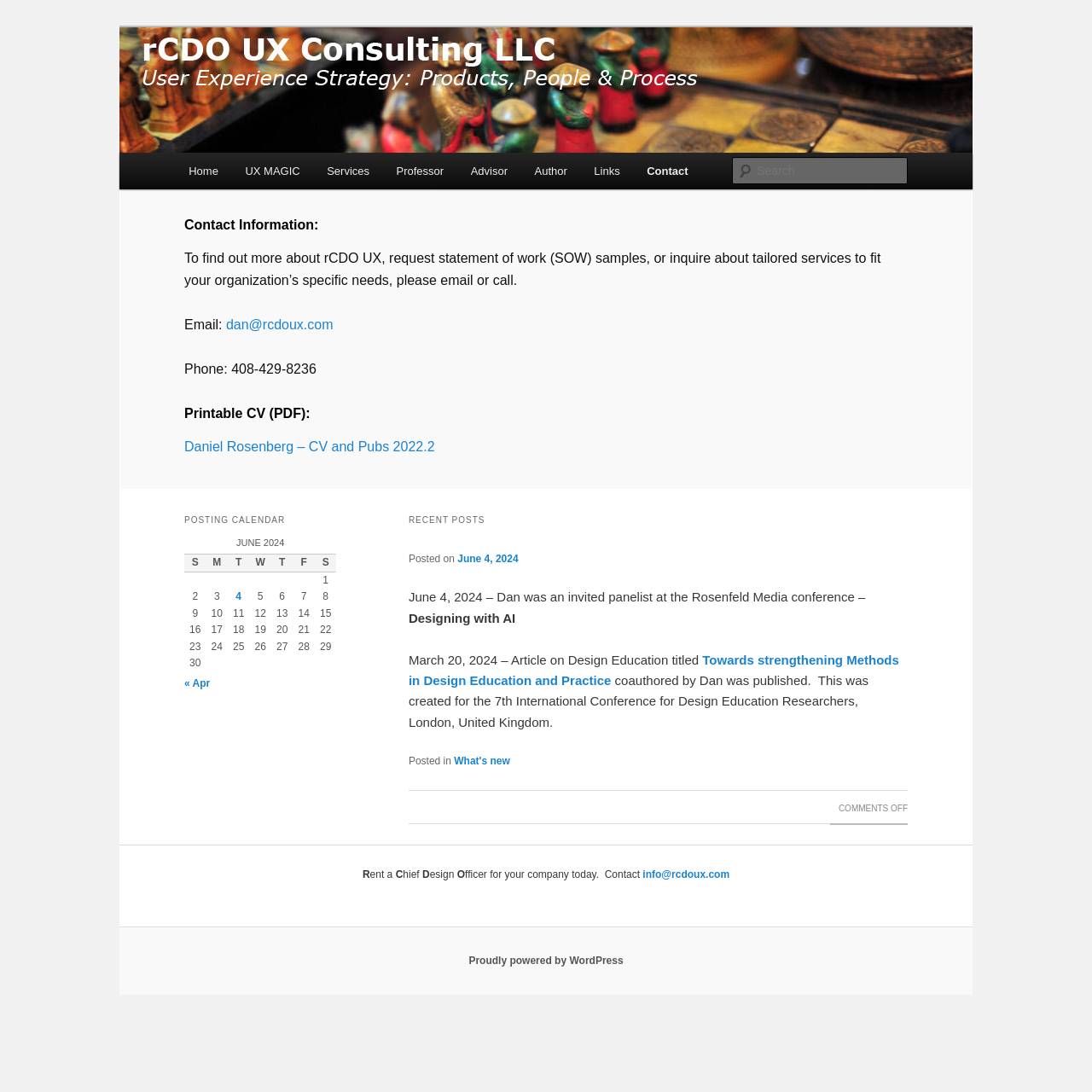Identify the bounding box coordinates for the element you need to click to achieve the following task: "Go to the home page". The coordinates must be four float values ranging from 0 to 1, formatted as [left, top, right, bottom].

[0.16, 0.14, 0.212, 0.174]